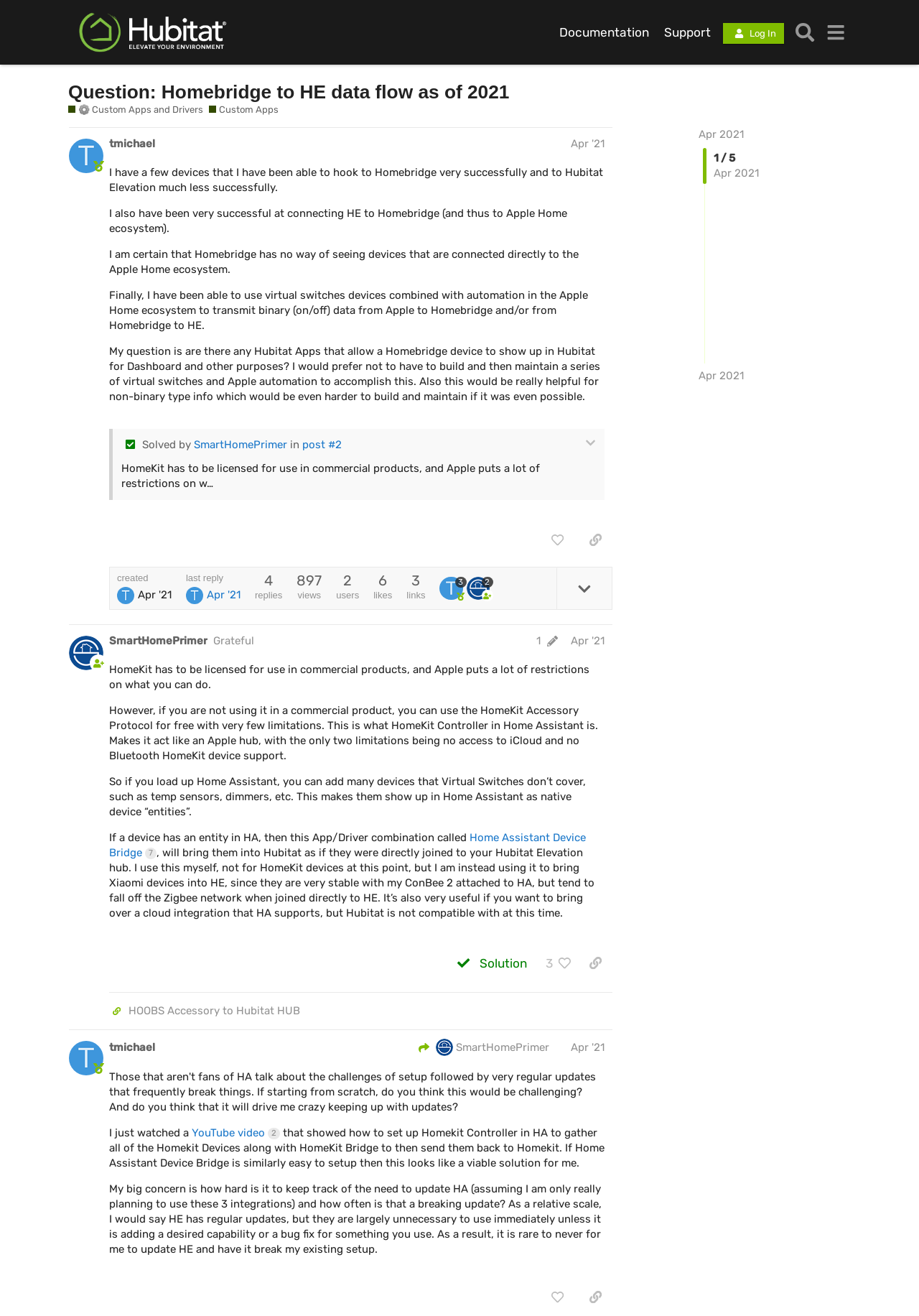What is the topic of the discussion? Analyze the screenshot and reply with just one word or a short phrase.

Homebridge to HE data flow